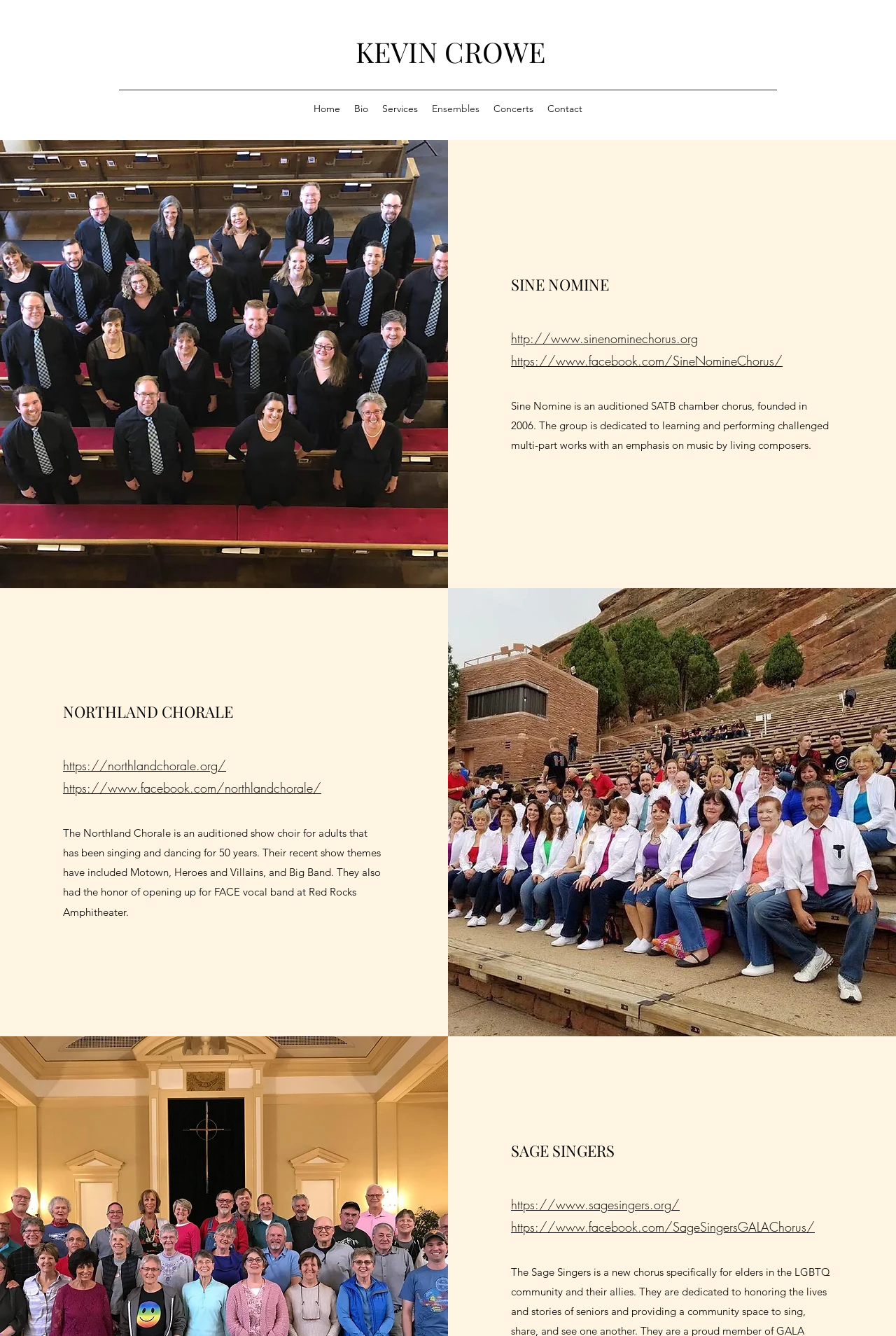Please find the bounding box coordinates of the section that needs to be clicked to achieve this instruction: "Click on the 'KEVIN CROWE' link".

[0.397, 0.025, 0.609, 0.052]